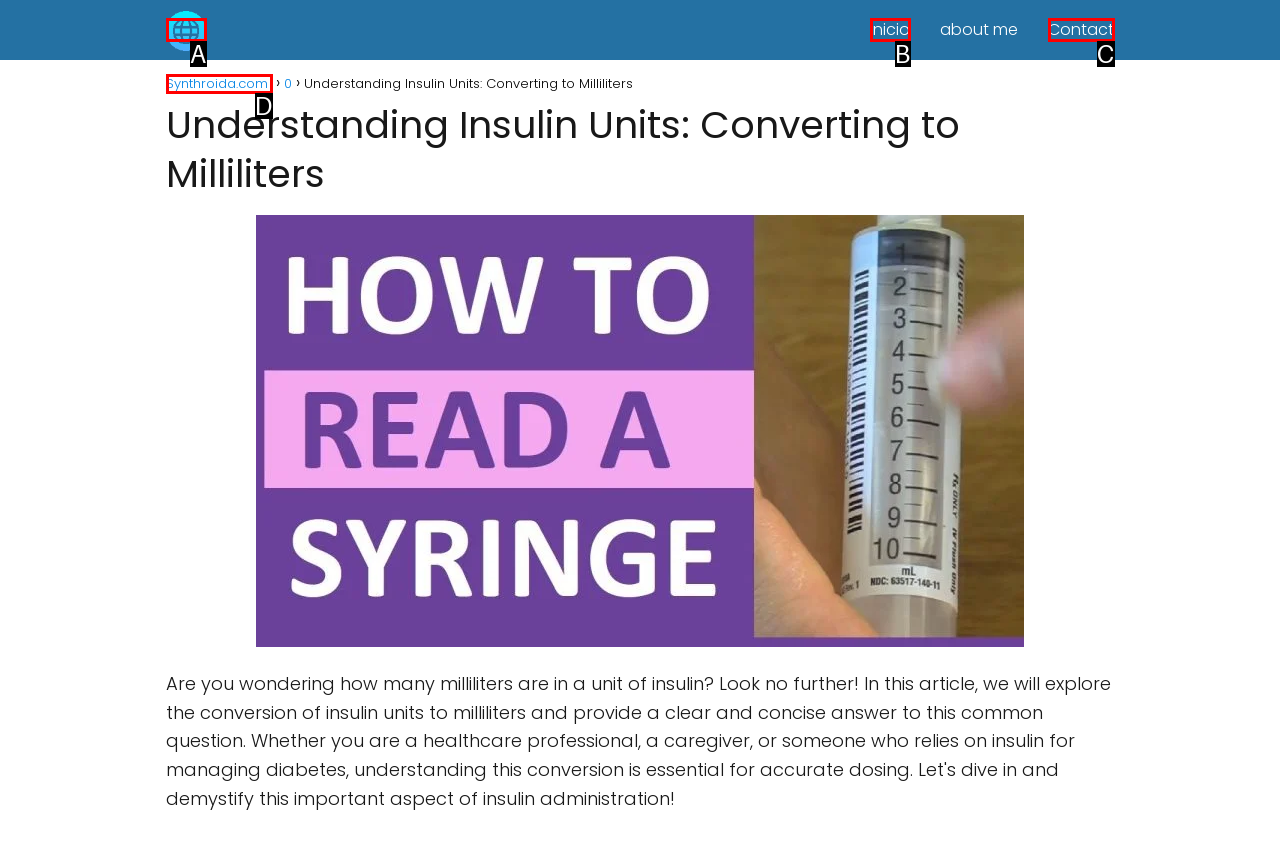Select the letter of the UI element that best matches: Dr Connie Zweig
Answer with the letter of the correct option directly.

None